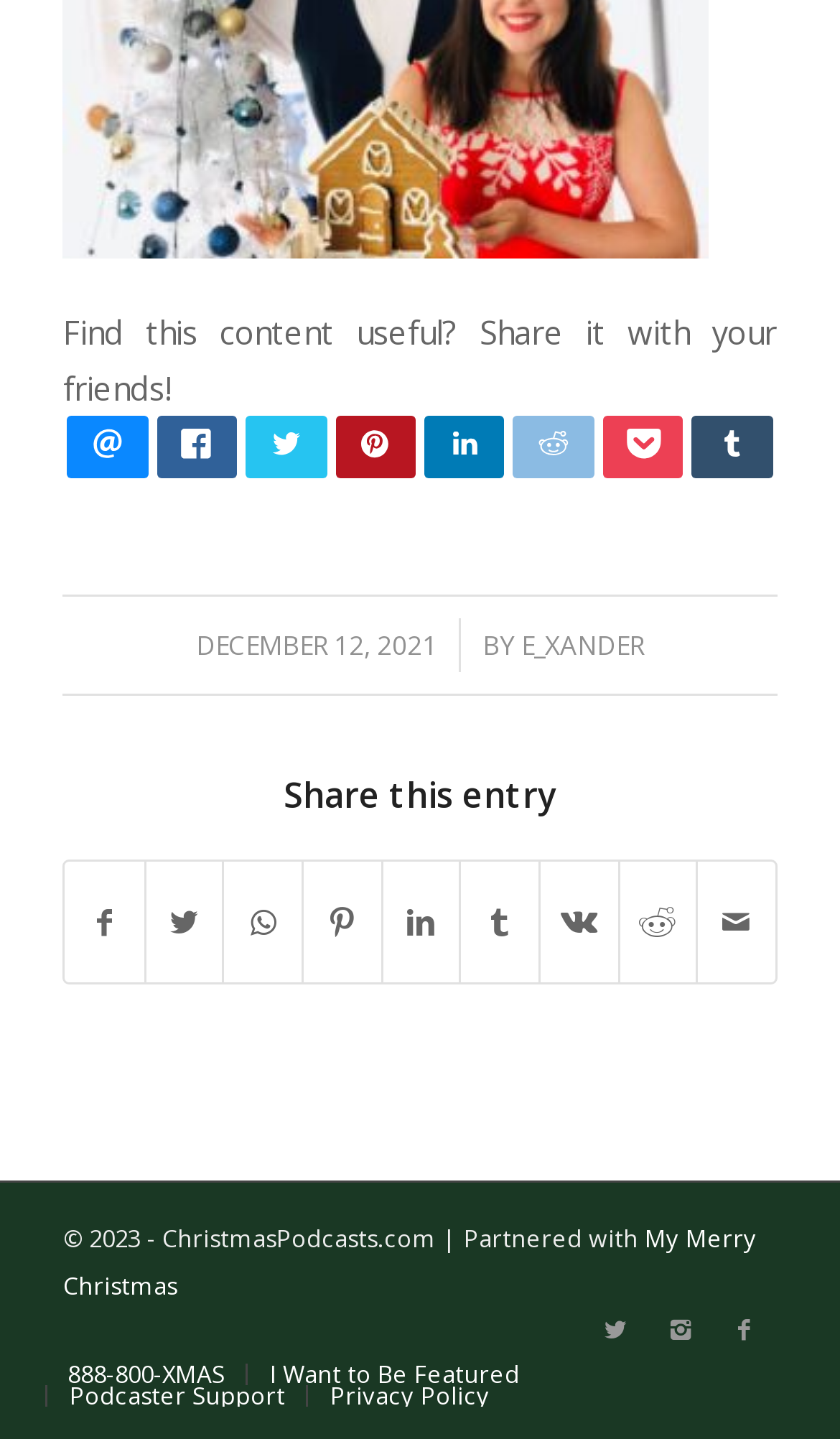Please find the bounding box coordinates of the element's region to be clicked to carry out this instruction: "access the 1122 link".

None